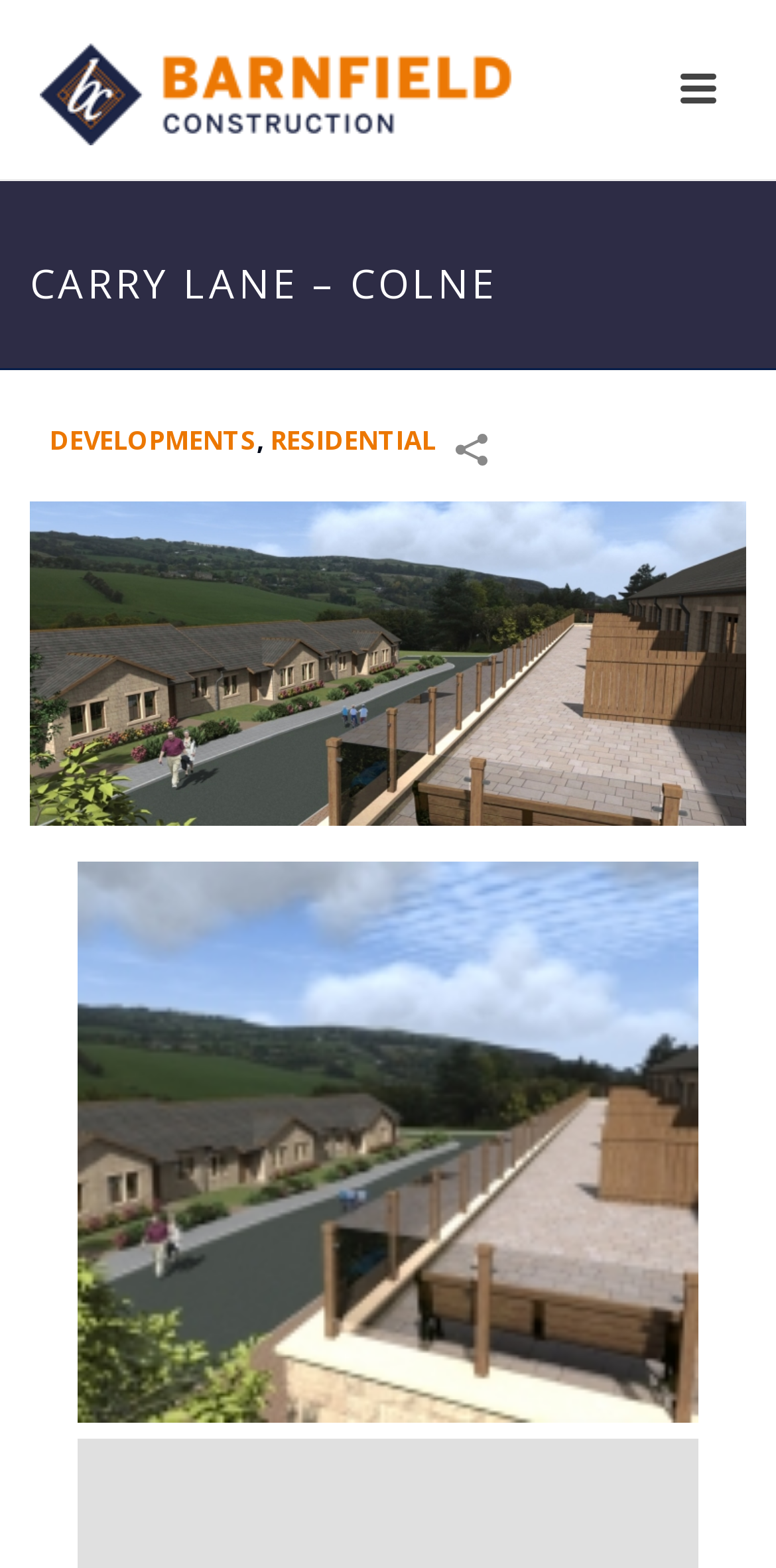What is the theme of the images on the webpage?
Please respond to the question with a detailed and thorough explanation.

The images on the webpage are related to construction, development, and buildings, which suggests that the theme of the images is construction and development projects.